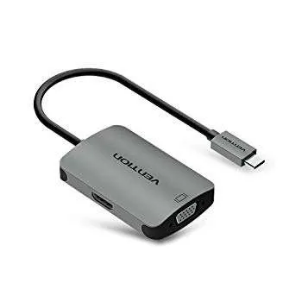Is the converter plug-and-play?
Provide a thorough and detailed answer to the question.

According to the caption, the converter has plug-and-play functionality, which means it does not require additional drivers to operate, making it easy to use.